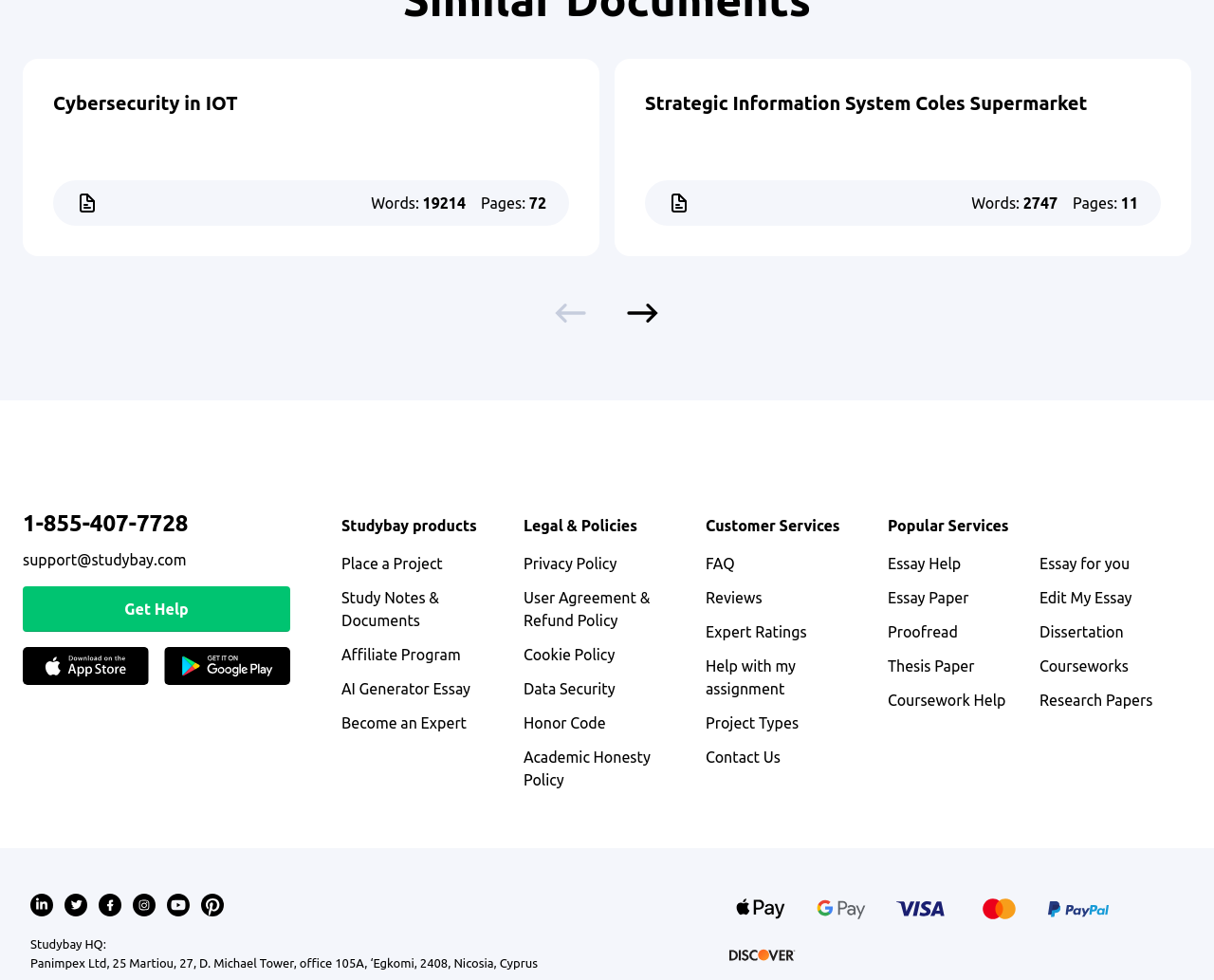Please provide a short answer using a single word or phrase for the question:
What is the address of Studybay HQ?

Panimpex Ltd, 25 Martiou, 27, D. Michael Tower, office 105A, ‘Egkomi, 2408, Nicosia, Cyprus